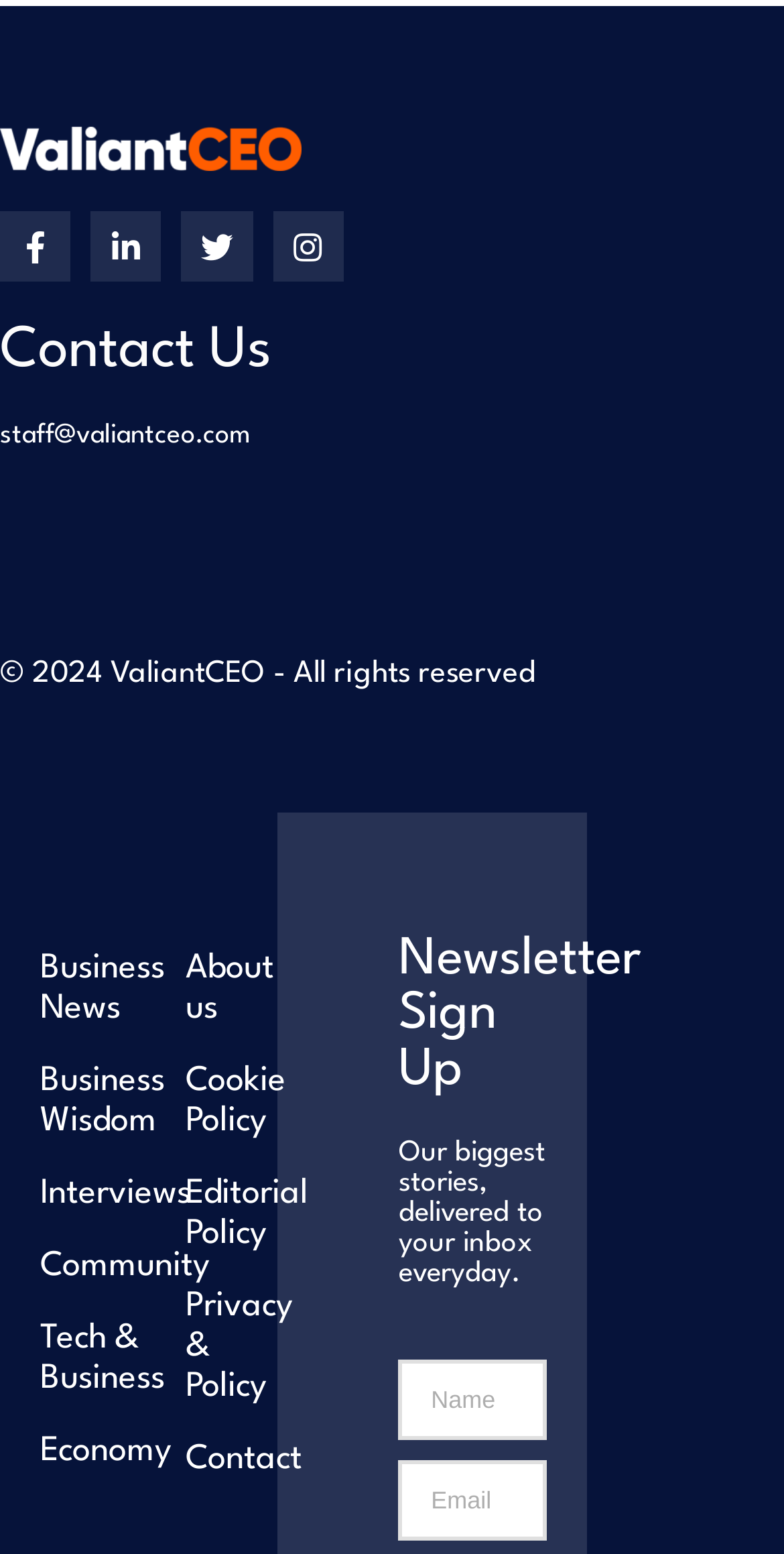How many links are there in the main navigation?
Give a detailed and exhaustive answer to the question.

The main navigation links can be found on the left side of the webpage, and there are 7 links in total, including 'Business News', 'Business Wisdom', 'Interviews', 'Community', 'Tech & Business', 'Economy', and 'About us'.